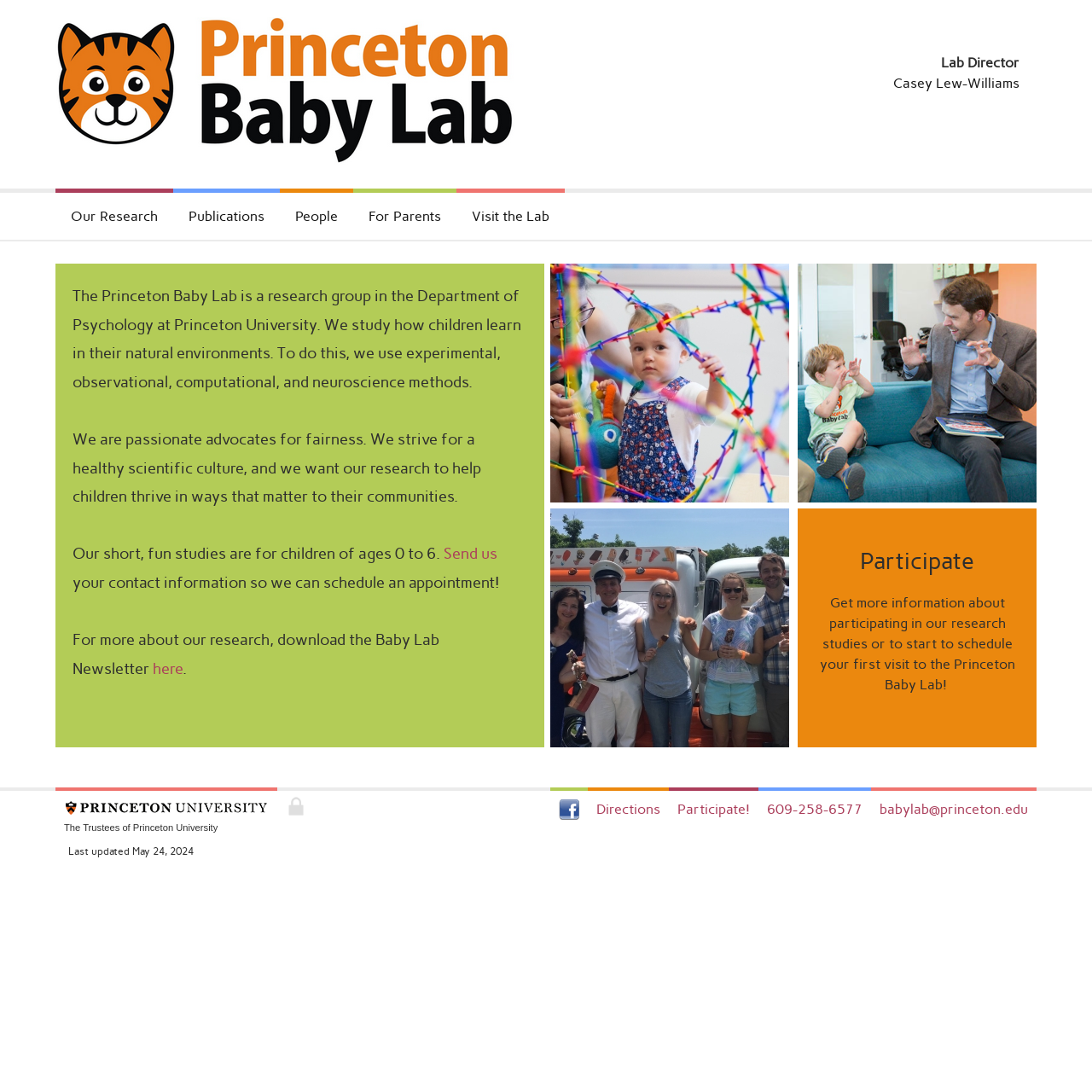Determine the bounding box coordinates of the clickable element necessary to fulfill the instruction: "Learn more about participating in research studies". Provide the coordinates as four float numbers within the 0 to 1 range, i.e., [left, top, right, bottom].

[0.73, 0.503, 0.949, 0.524]